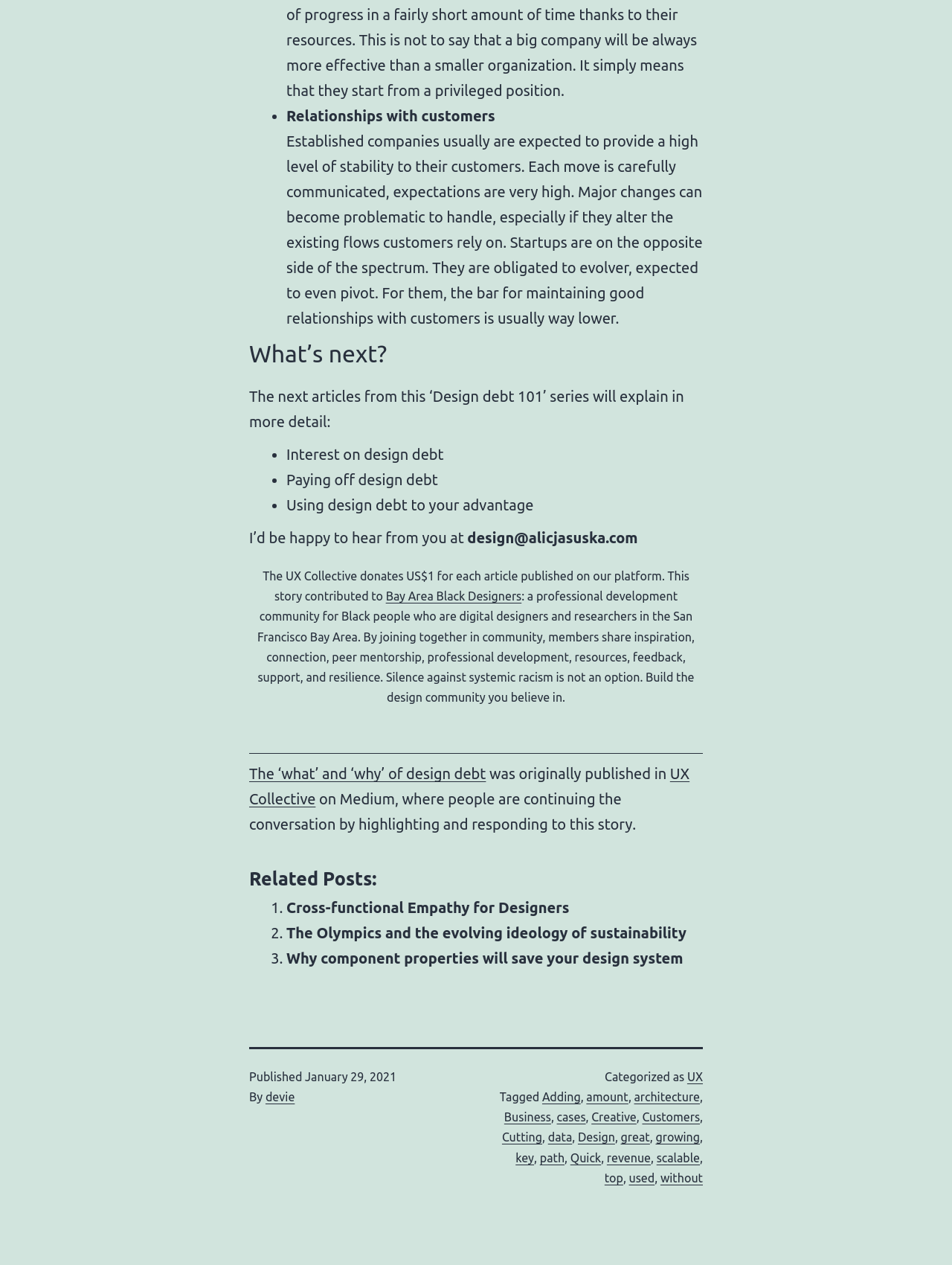Locate the bounding box coordinates of the element that should be clicked to execute the following instruction: "Click on 'What’s next?'".

[0.262, 0.261, 0.738, 0.298]